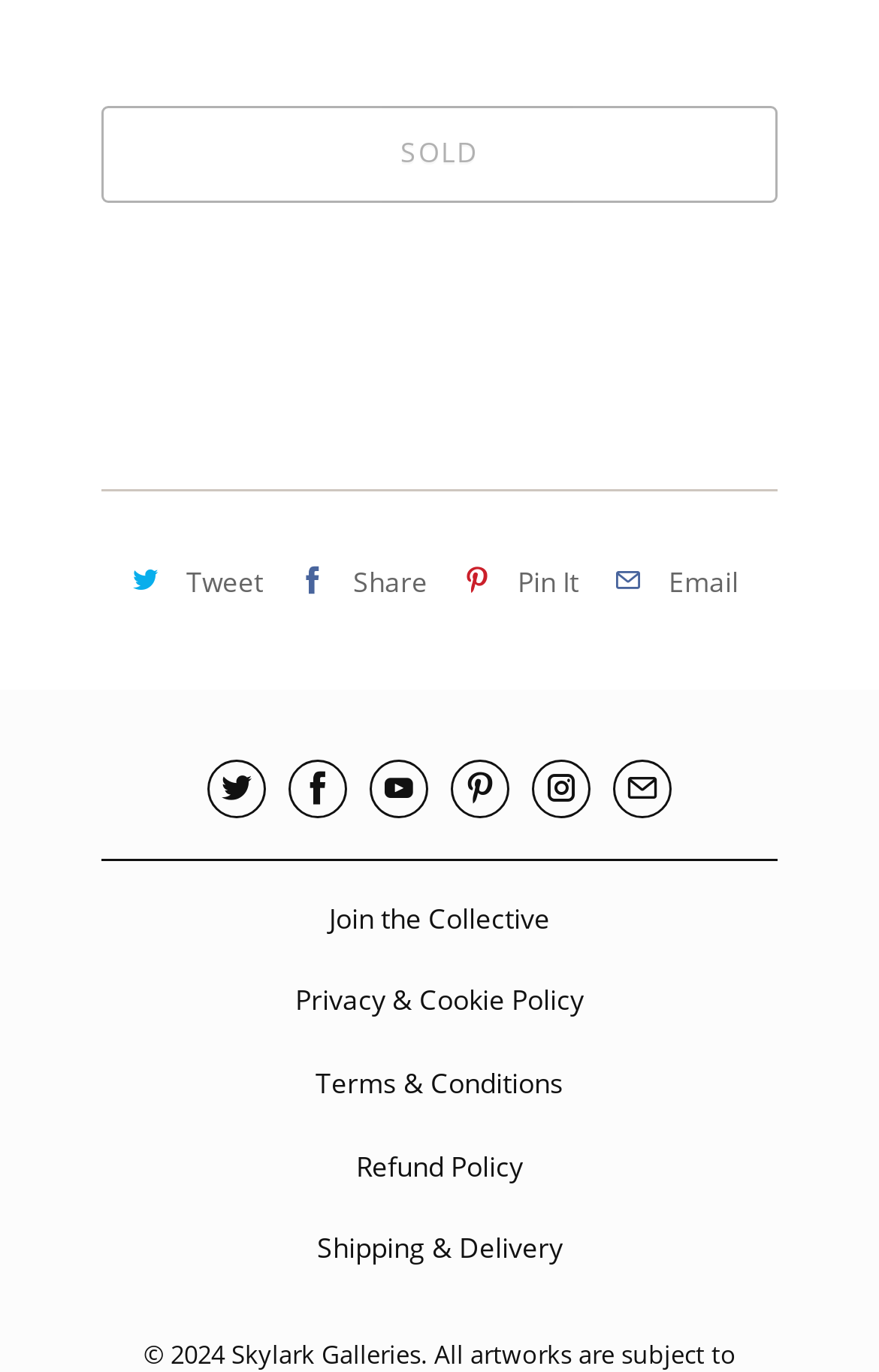Please answer the following query using a single word or phrase: 
What is the text of the link at the bottom left?

Skylark Galleries